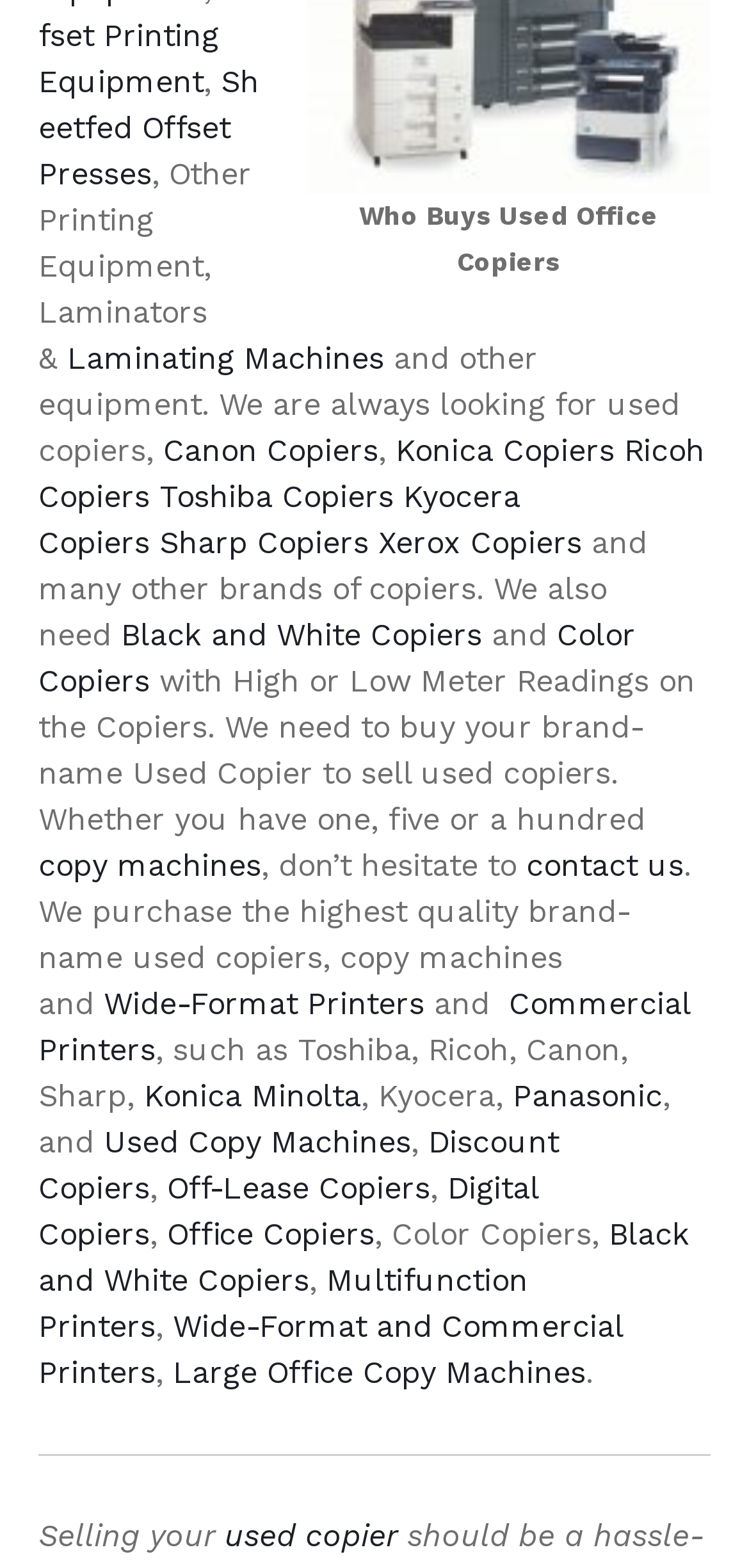Determine the bounding box for the described UI element: "Used Copy Machines".

[0.138, 0.717, 0.549, 0.74]